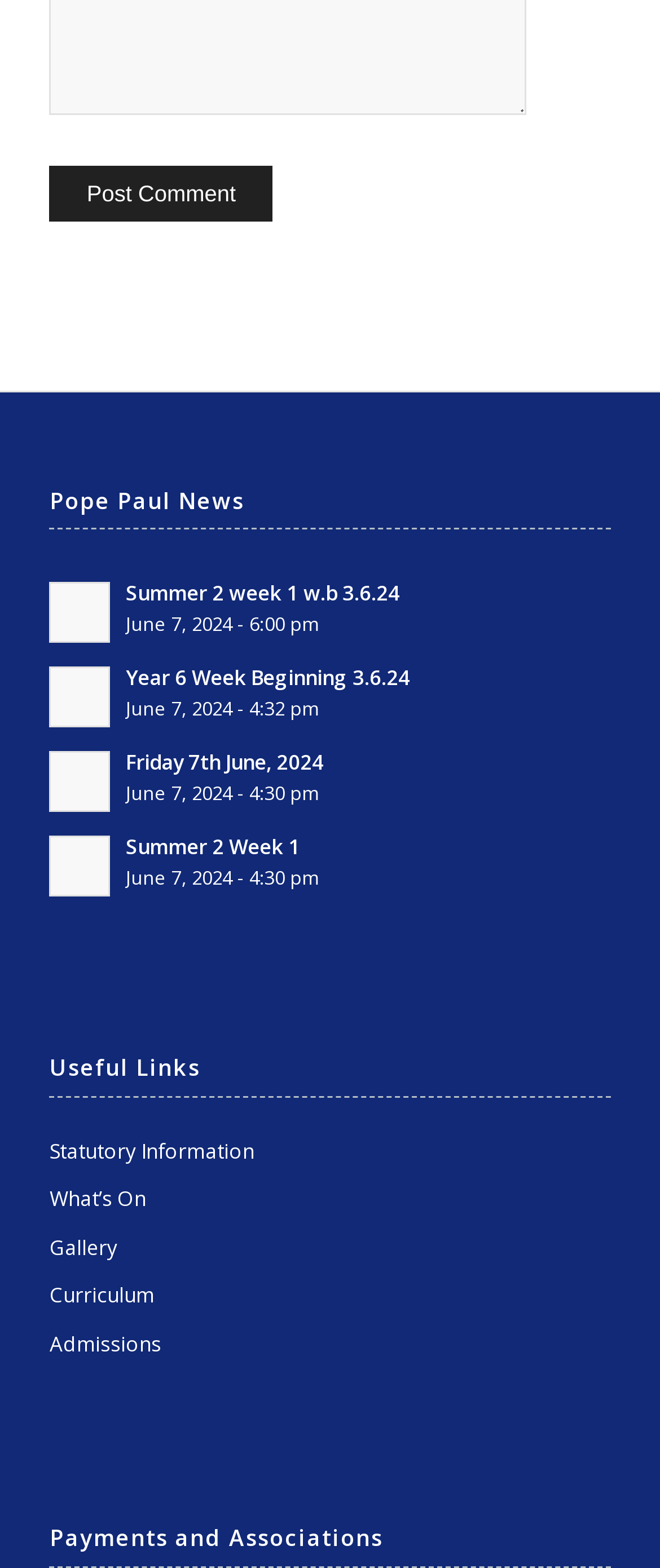Determine the bounding box coordinates of the section to be clicked to follow the instruction: "Click the 'Post Comment' button". The coordinates should be given as four float numbers between 0 and 1, formatted as [left, top, right, bottom].

[0.075, 0.106, 0.414, 0.142]